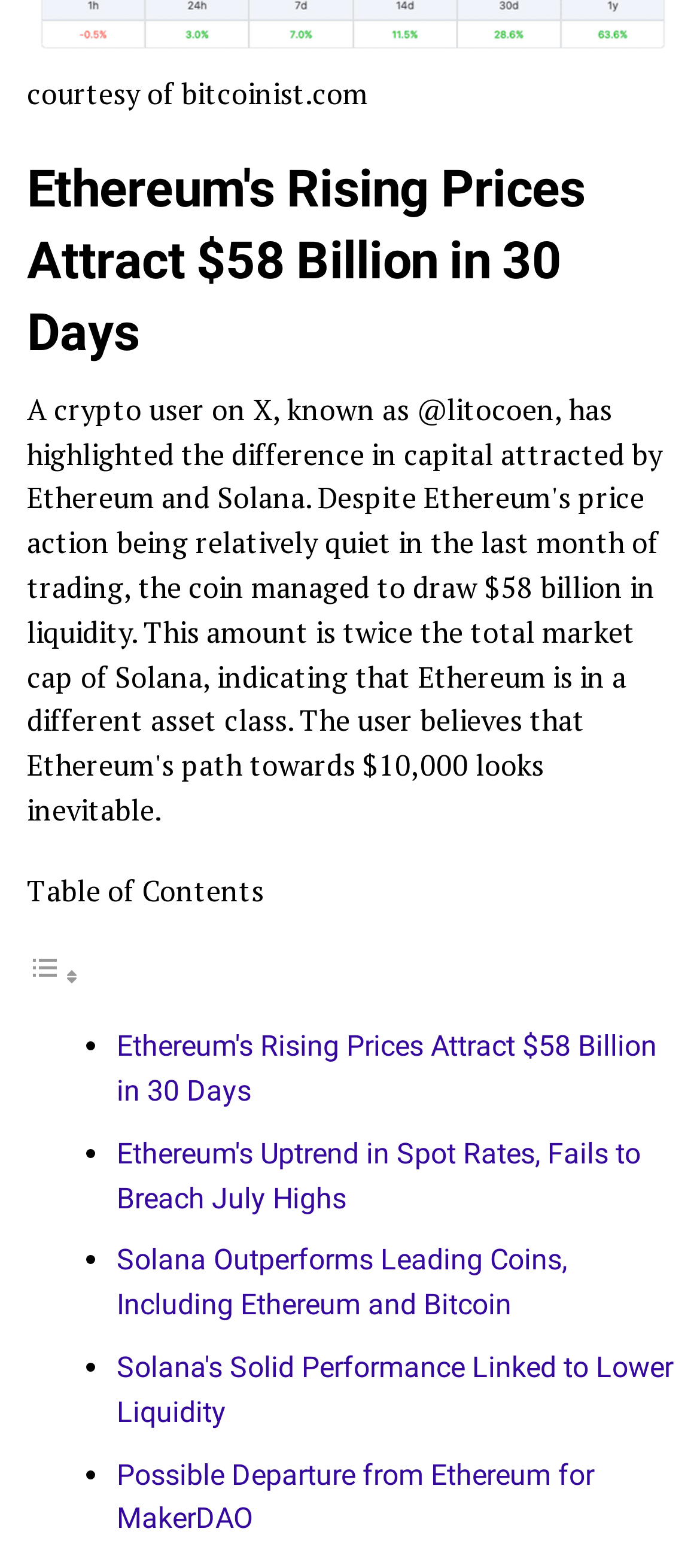What is the source of the article?
Using the details from the image, give an elaborate explanation to answer the question.

The source of the article is mentioned at the top of the webpage, which is 'courtesy of bitcoinist.com'.